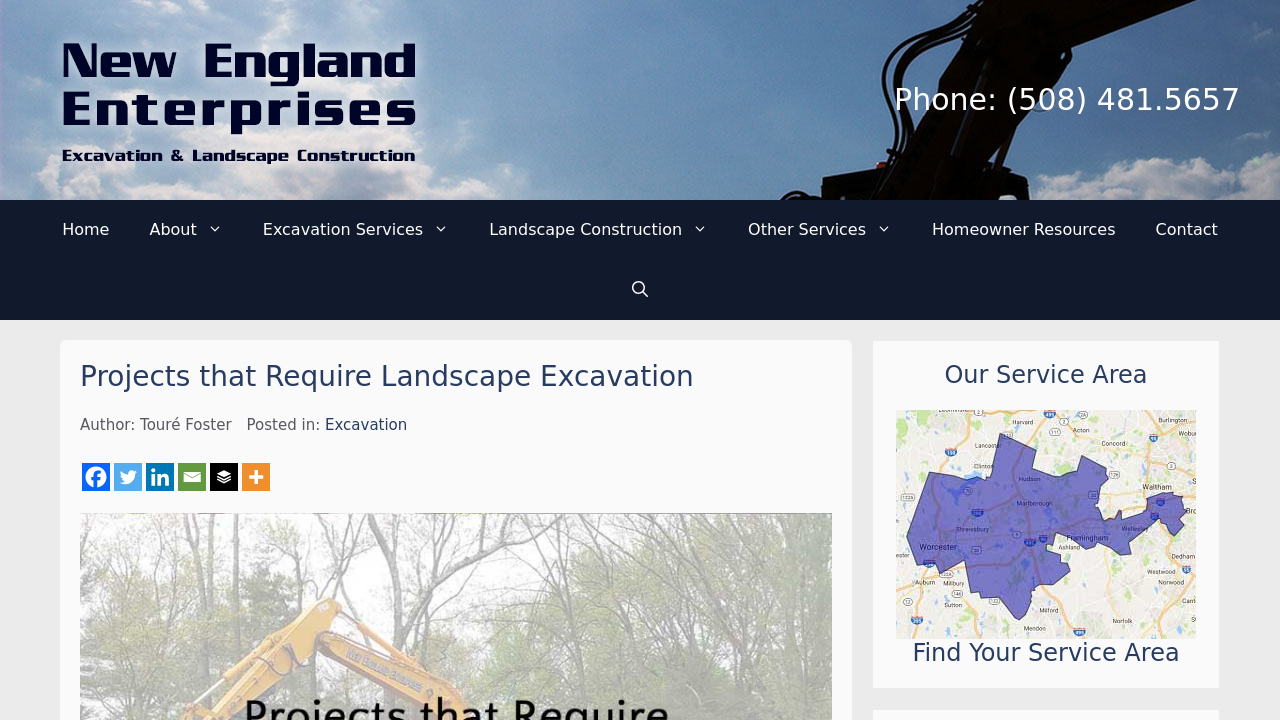Please locate the bounding box coordinates of the element that should be clicked to achieve the given instruction: "Click on the 'Home' link".

None